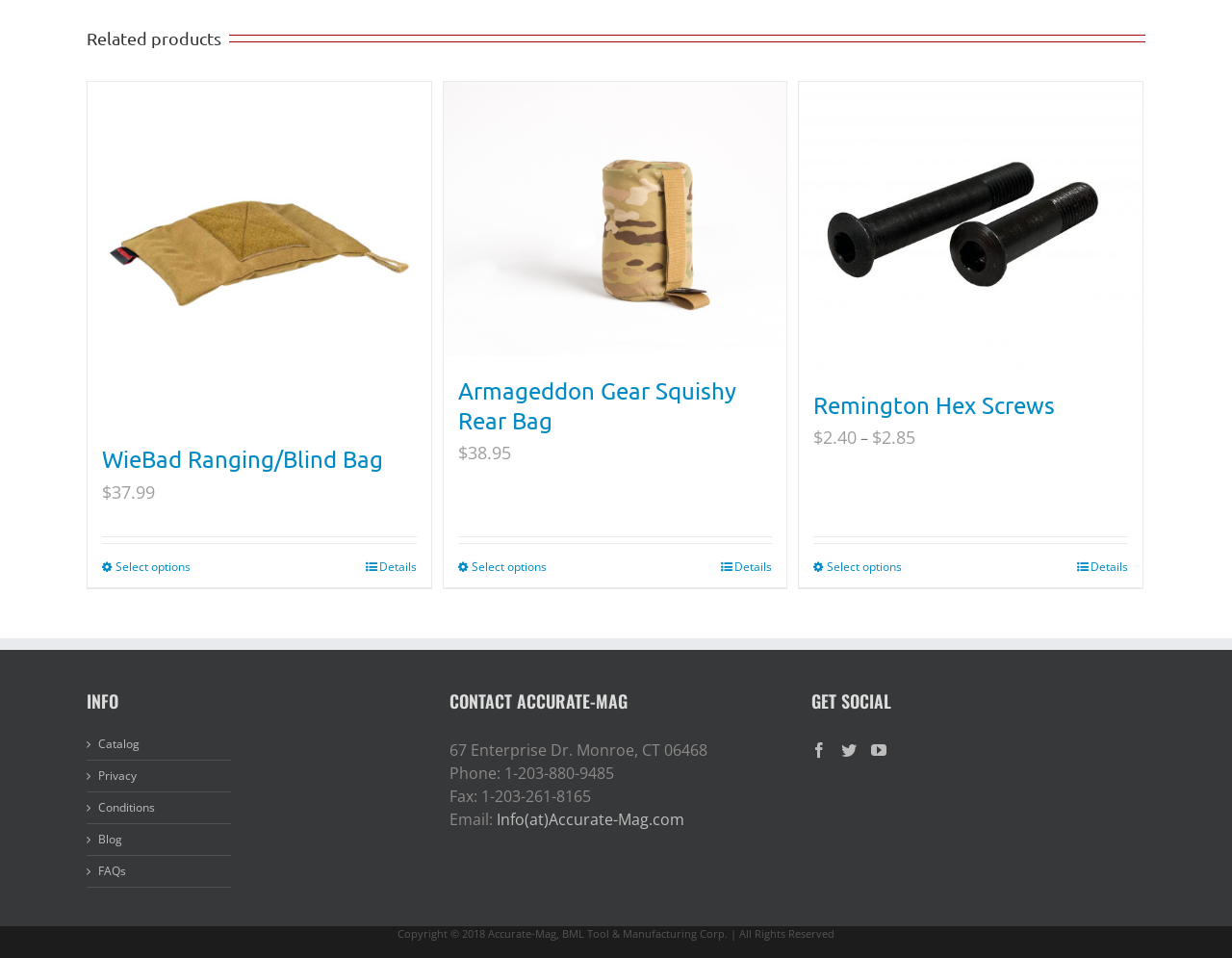What is the phone number of Accurate-Mag?
Craft a detailed and extensive response to the question.

I found the phone number of Accurate-Mag by looking at the StaticText elements in the CONTACT ACCURATE-MAG section. The phone number is listed as 'Phone: 1-203-880-9485'.